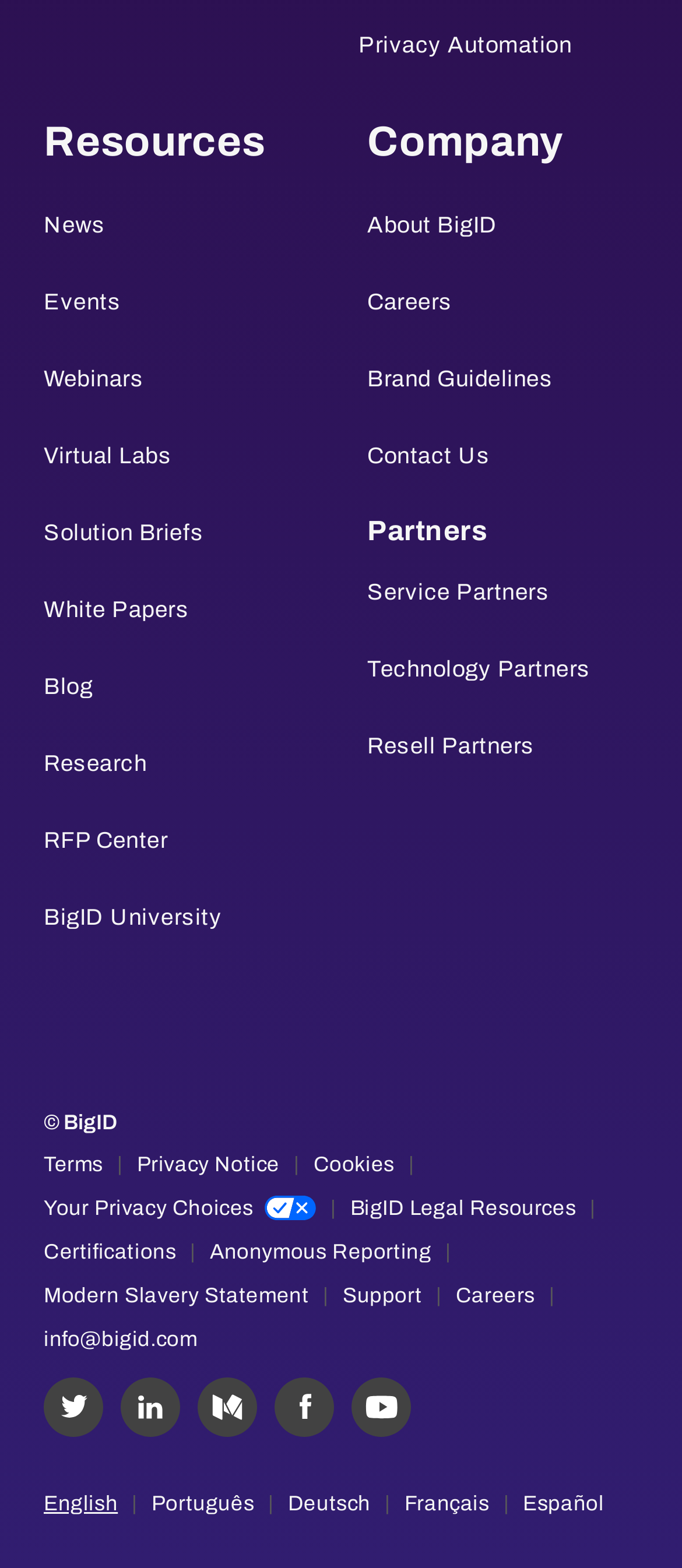Please give a succinct answer using a single word or phrase:
How many languages are supported?

5